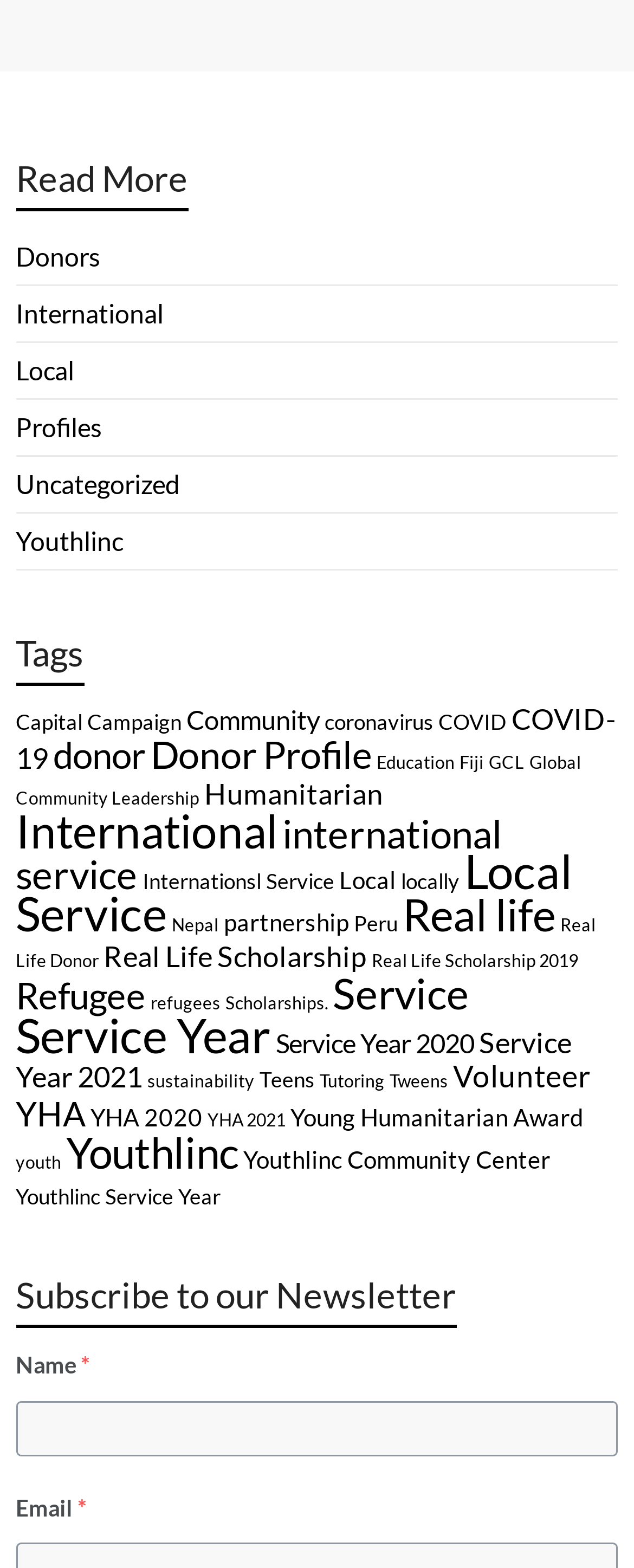Please identify the bounding box coordinates of the element's region that needs to be clicked to fulfill the following instruction: "Click on Youthlinc". The bounding box coordinates should consist of four float numbers between 0 and 1, i.e., [left, top, right, bottom].

[0.025, 0.335, 0.194, 0.354]